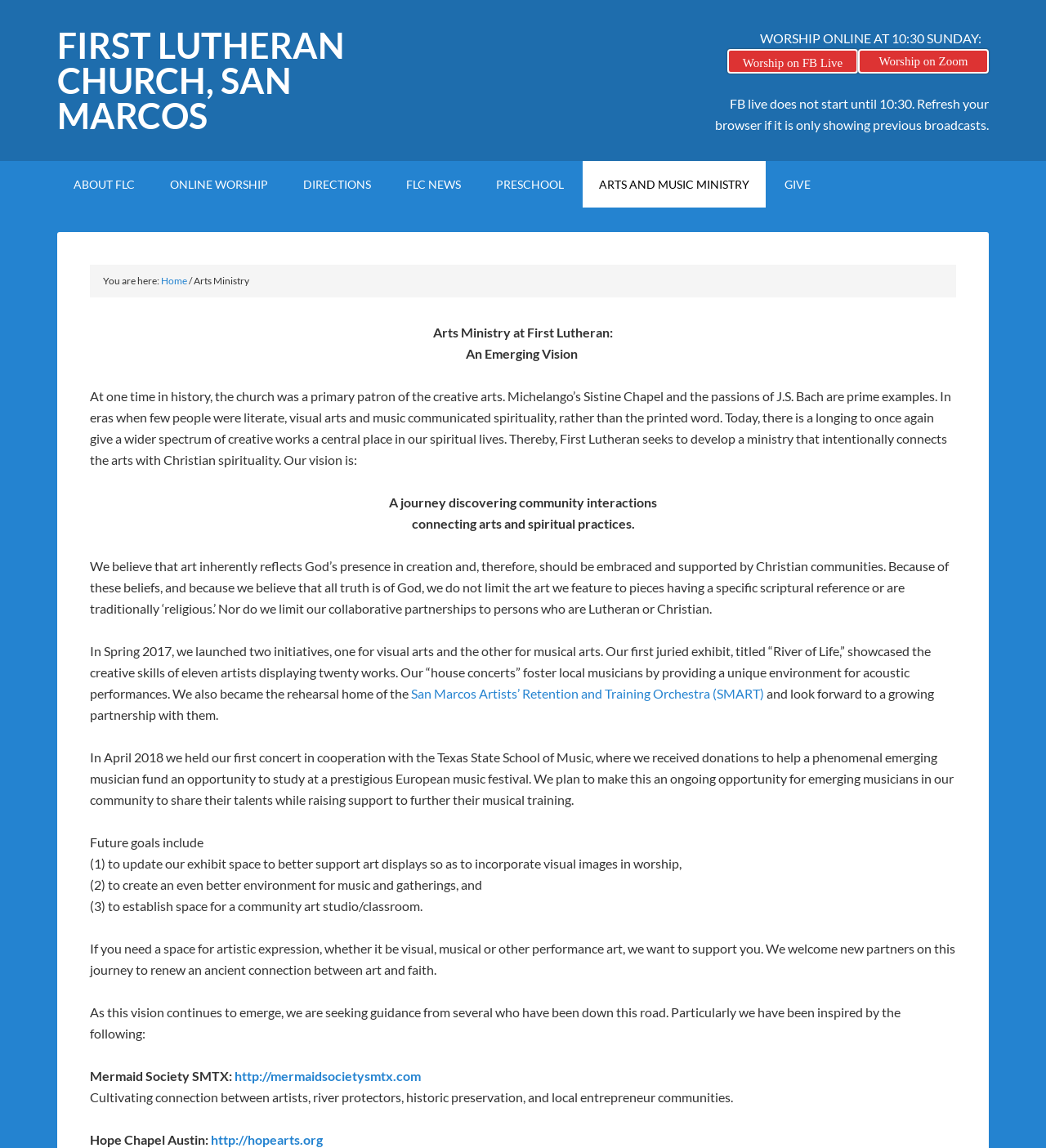What is the name of the orchestra?
Use the information from the image to give a detailed answer to the question.

I found the answer by looking at the link 'San Marcos Artists’ Retention and Training Orchestra (SMART)' which suggests that the webpage is referring to this orchestra.